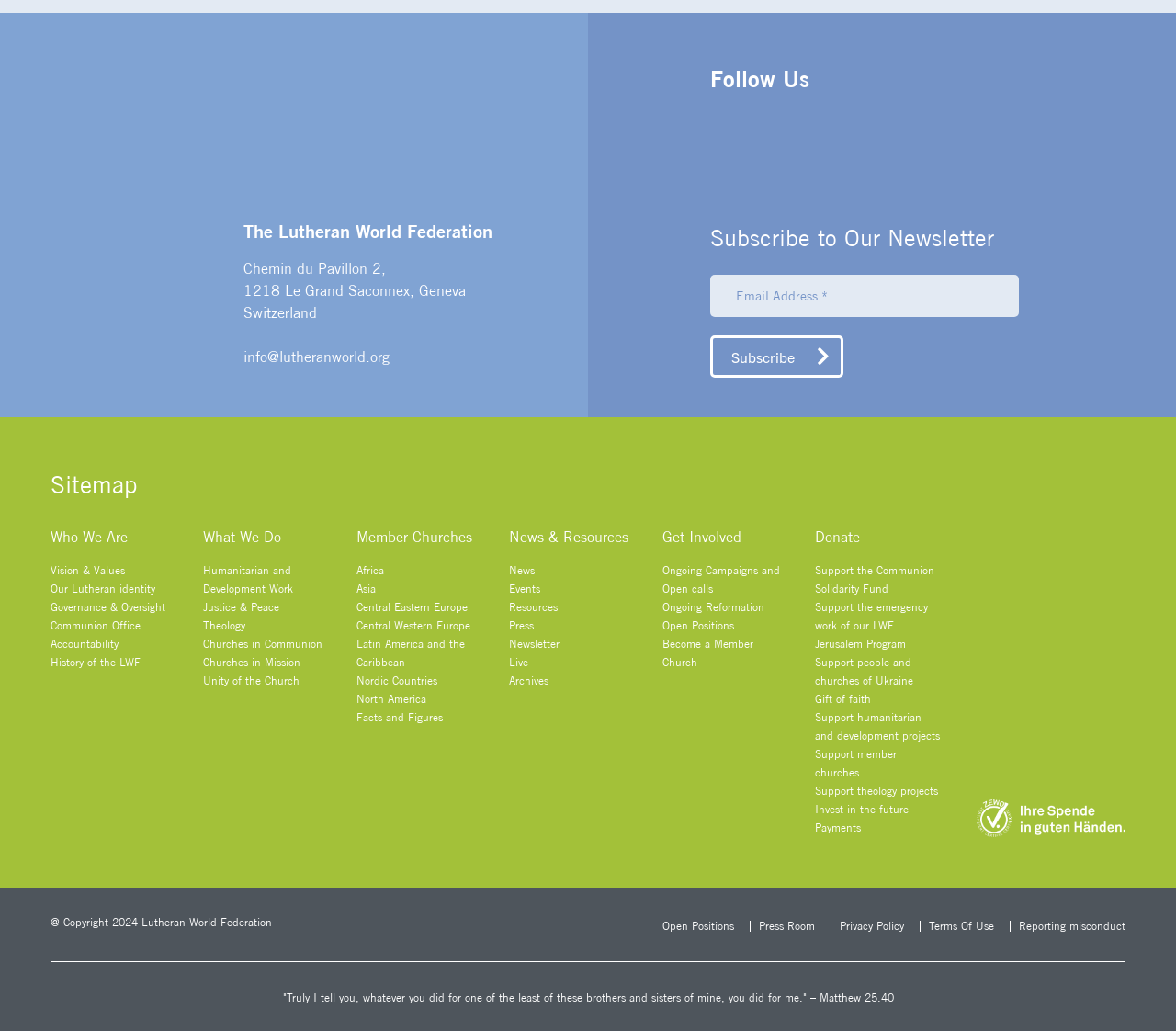Provide a brief response to the question below using a single word or phrase: 
What is the name of the organization?

The Lutheran World Federation